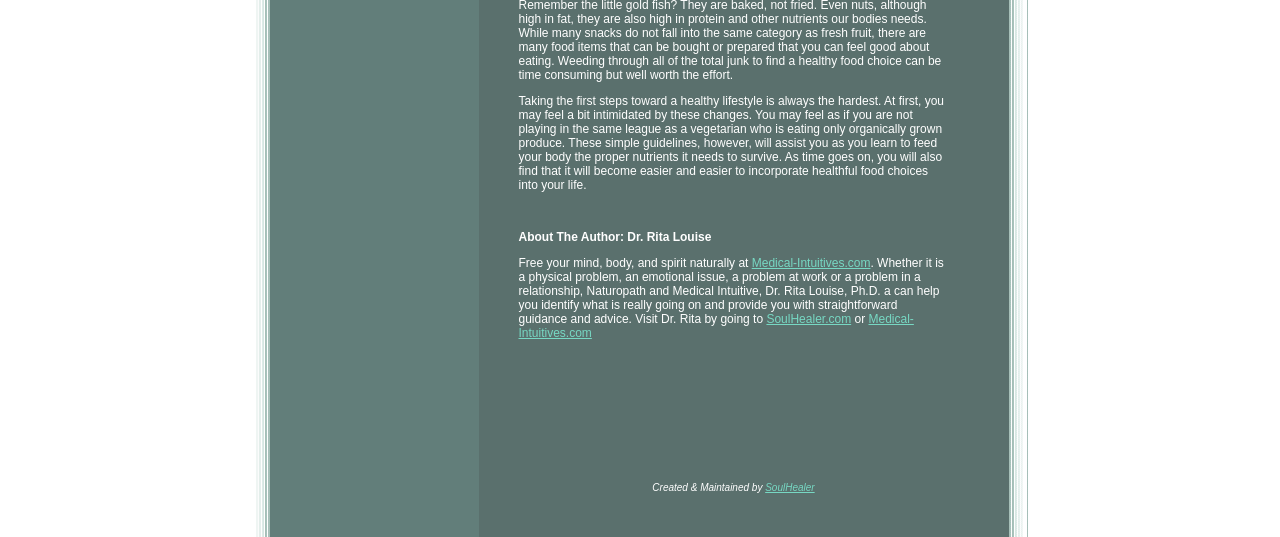Provide a one-word or short-phrase answer to the question:
What is the profession of Dr. Rita Louise?

Naturopath and Medical Intuitive